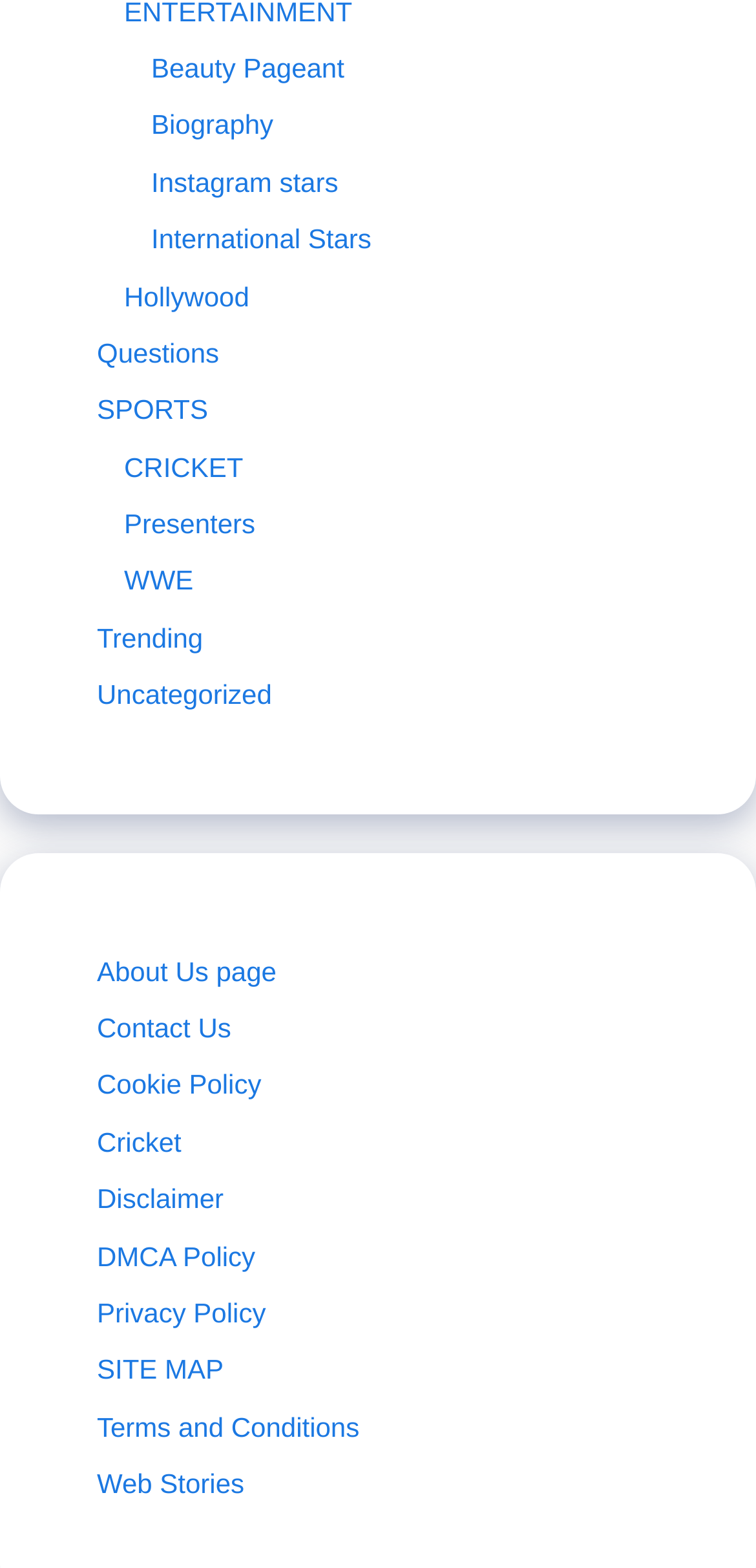Based on the element description Presenters, identify the bounding box coordinates for the UI element. The coordinates should be in the format (top-left x, top-left y, bottom-right x, bottom-right y) and within the 0 to 1 range.

[0.164, 0.324, 0.338, 0.344]